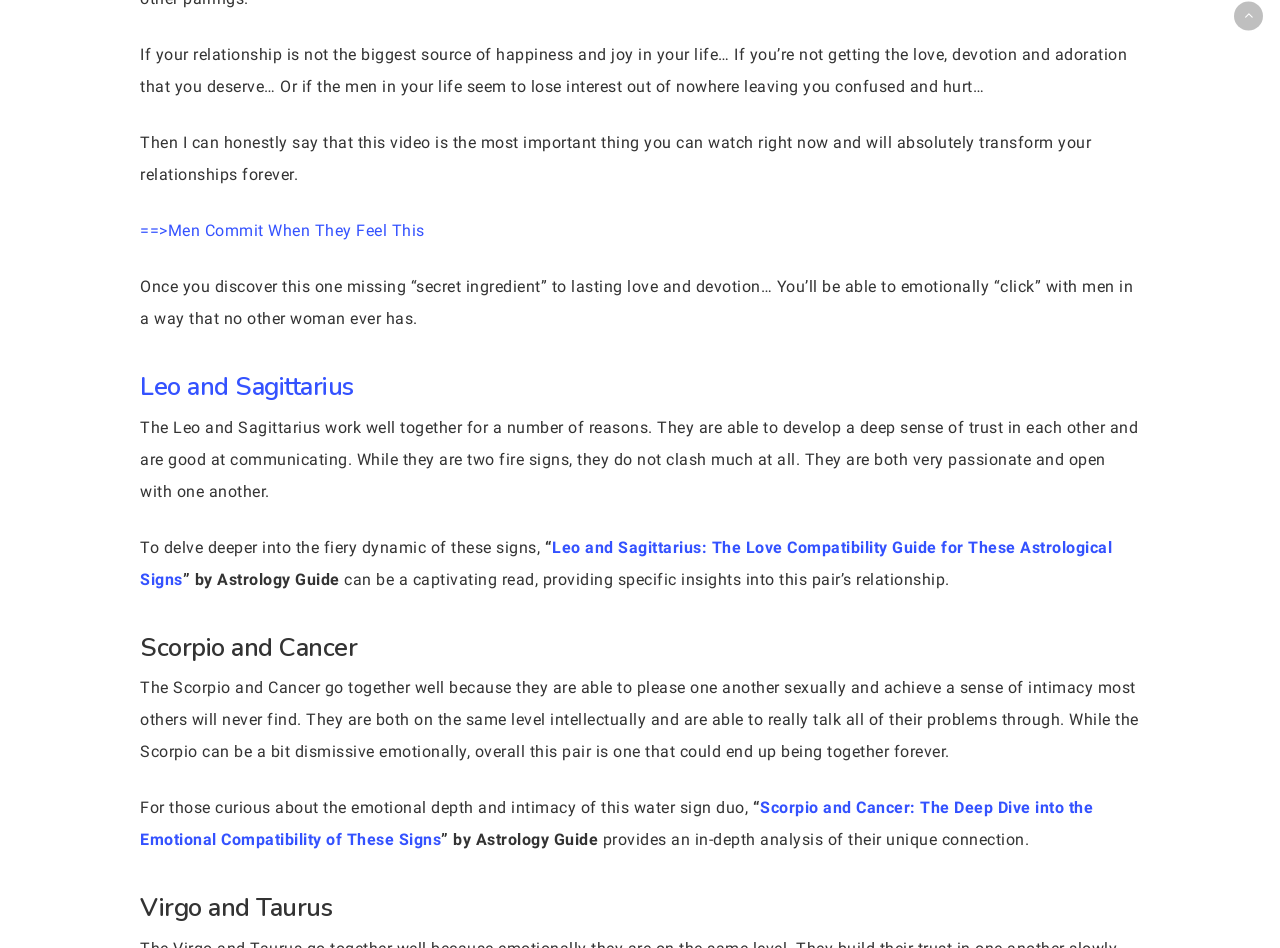What is the function of the 'Back to top' link?
Answer the question with a single word or phrase, referring to the image.

Return to top of page